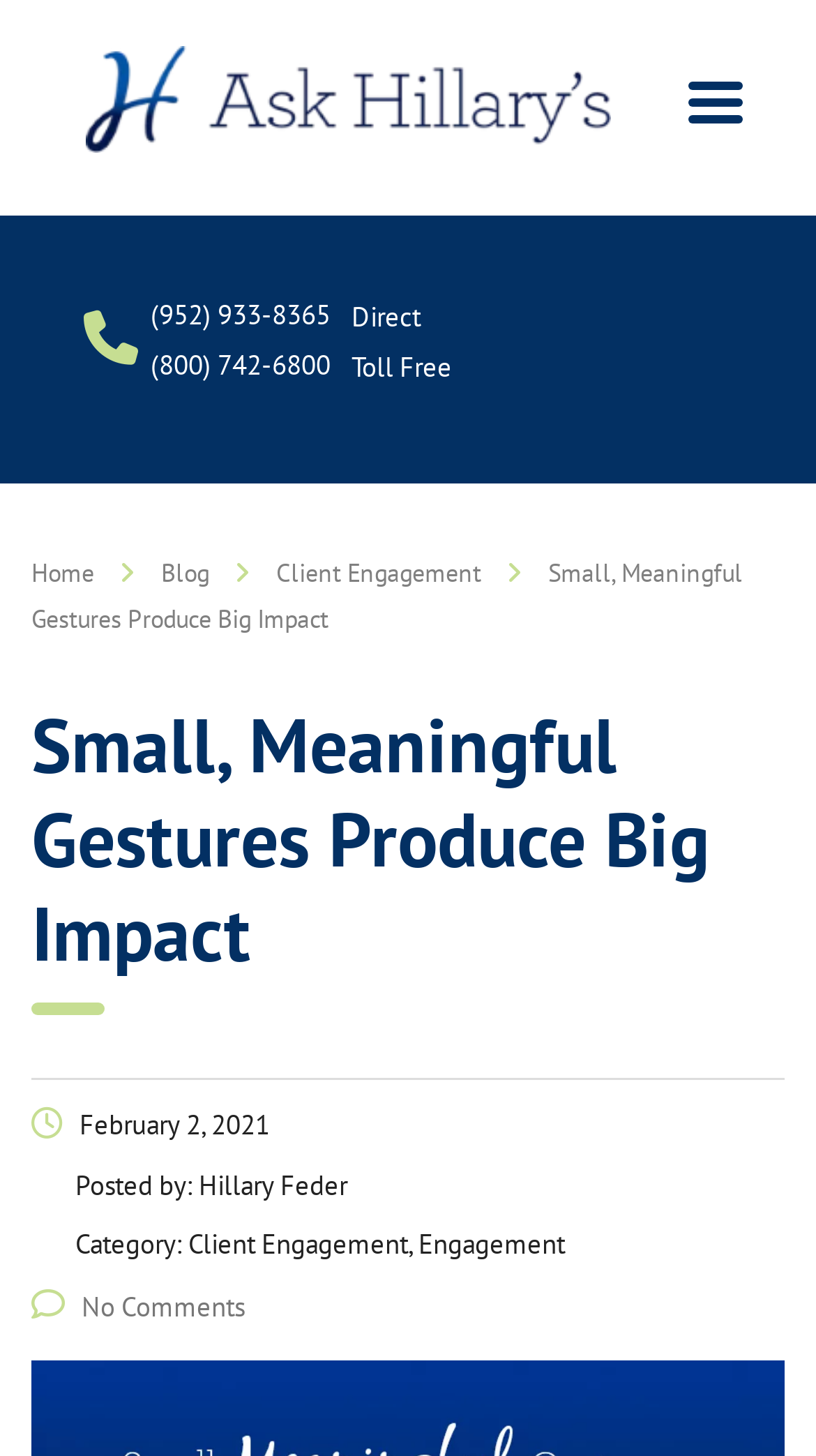Bounding box coordinates must be specified in the format (top-left x, top-left y, bottom-right x, bottom-right y). All values should be floating point numbers between 0 and 1. What are the bounding box coordinates of the UI element described as: Home

[0.038, 0.383, 0.115, 0.404]